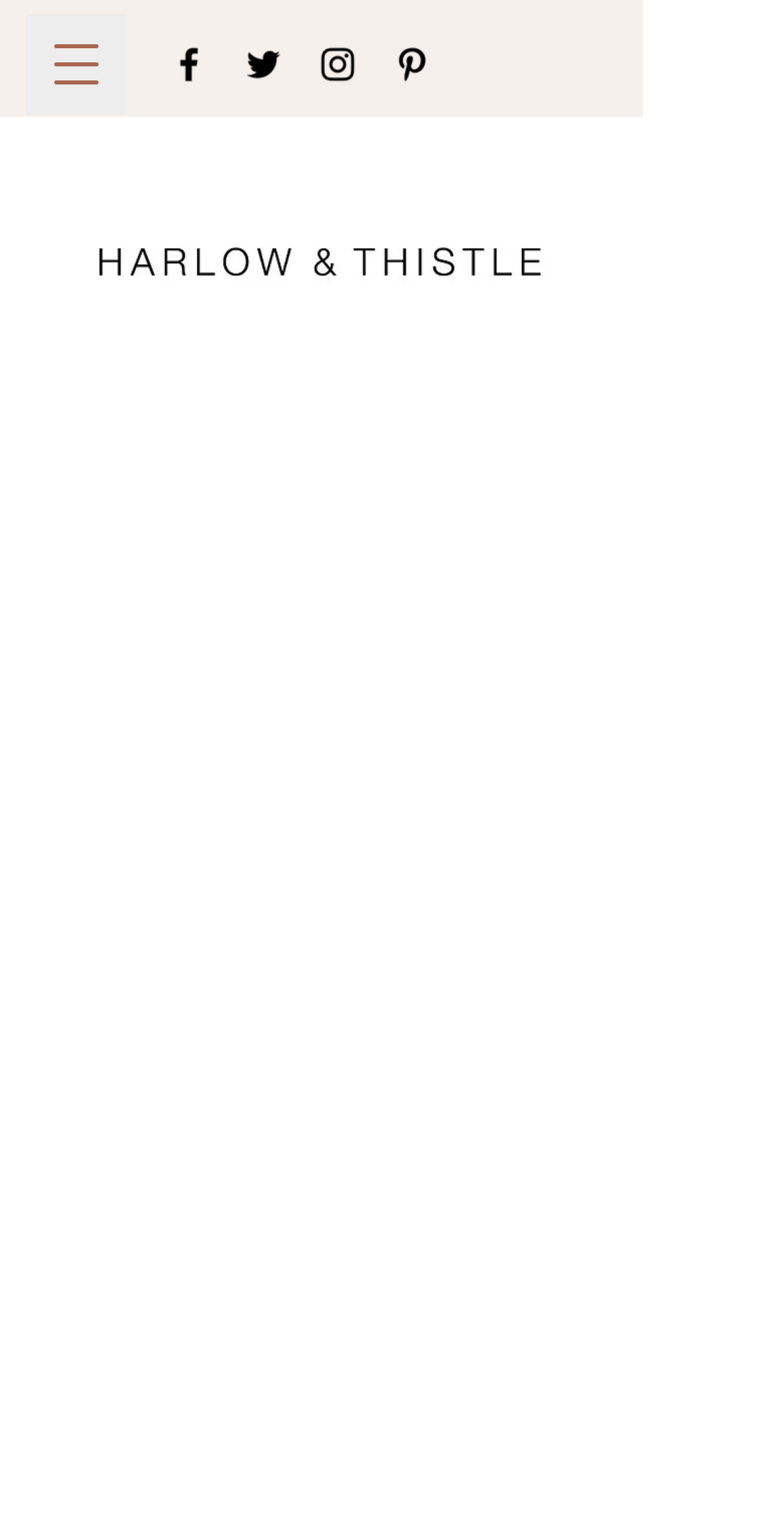Using the provided description: "aria-label="Pinterest"", find the bounding box coordinates of the corresponding UI element. The output should be four float numbers between 0 and 1, in the format [left, top, right, bottom].

[0.497, 0.027, 0.554, 0.056]